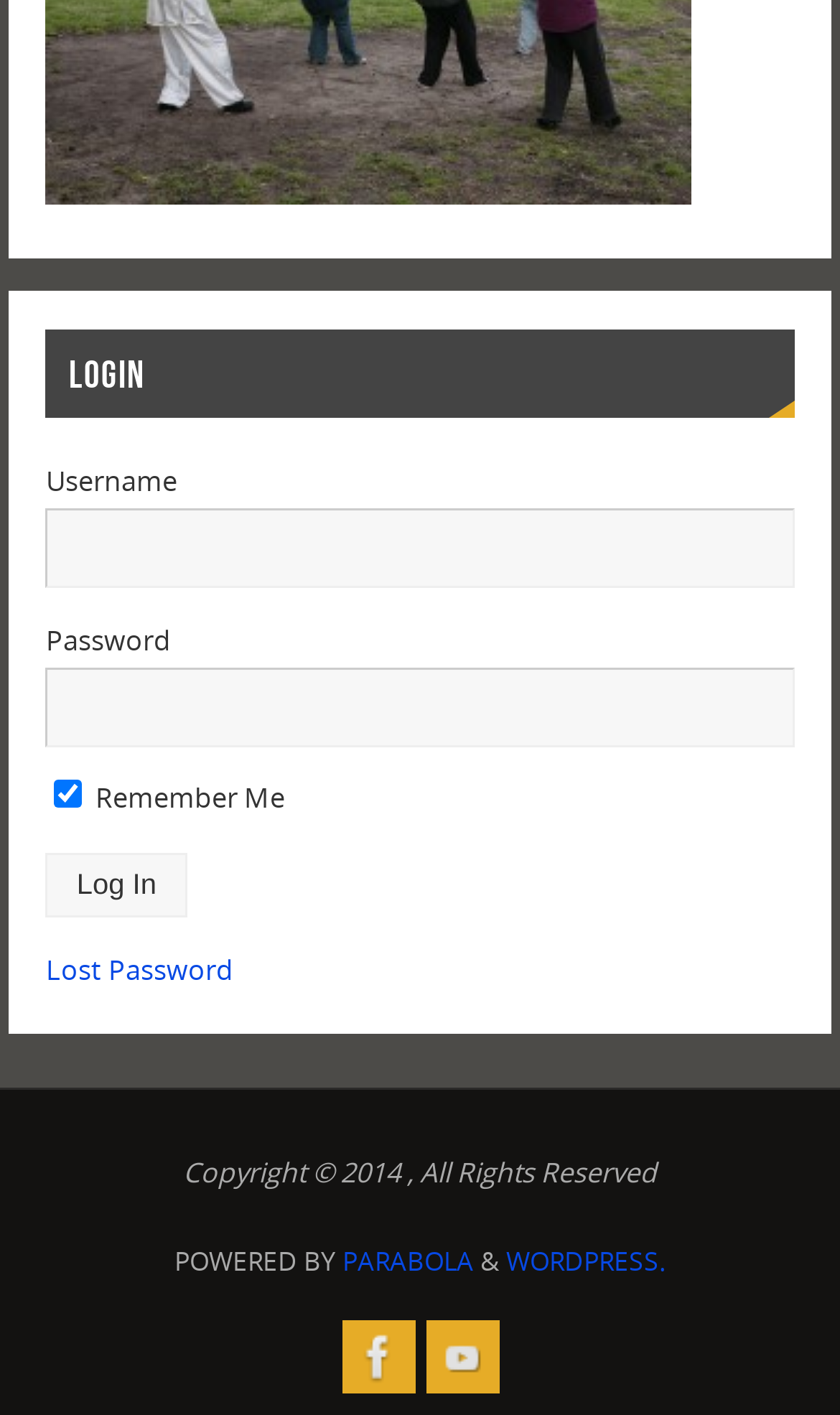Specify the bounding box coordinates of the element's region that should be clicked to achieve the following instruction: "Click Lost Password". The bounding box coordinates consist of four float numbers between 0 and 1, in the format [left, top, right, bottom].

[0.055, 0.672, 0.278, 0.698]